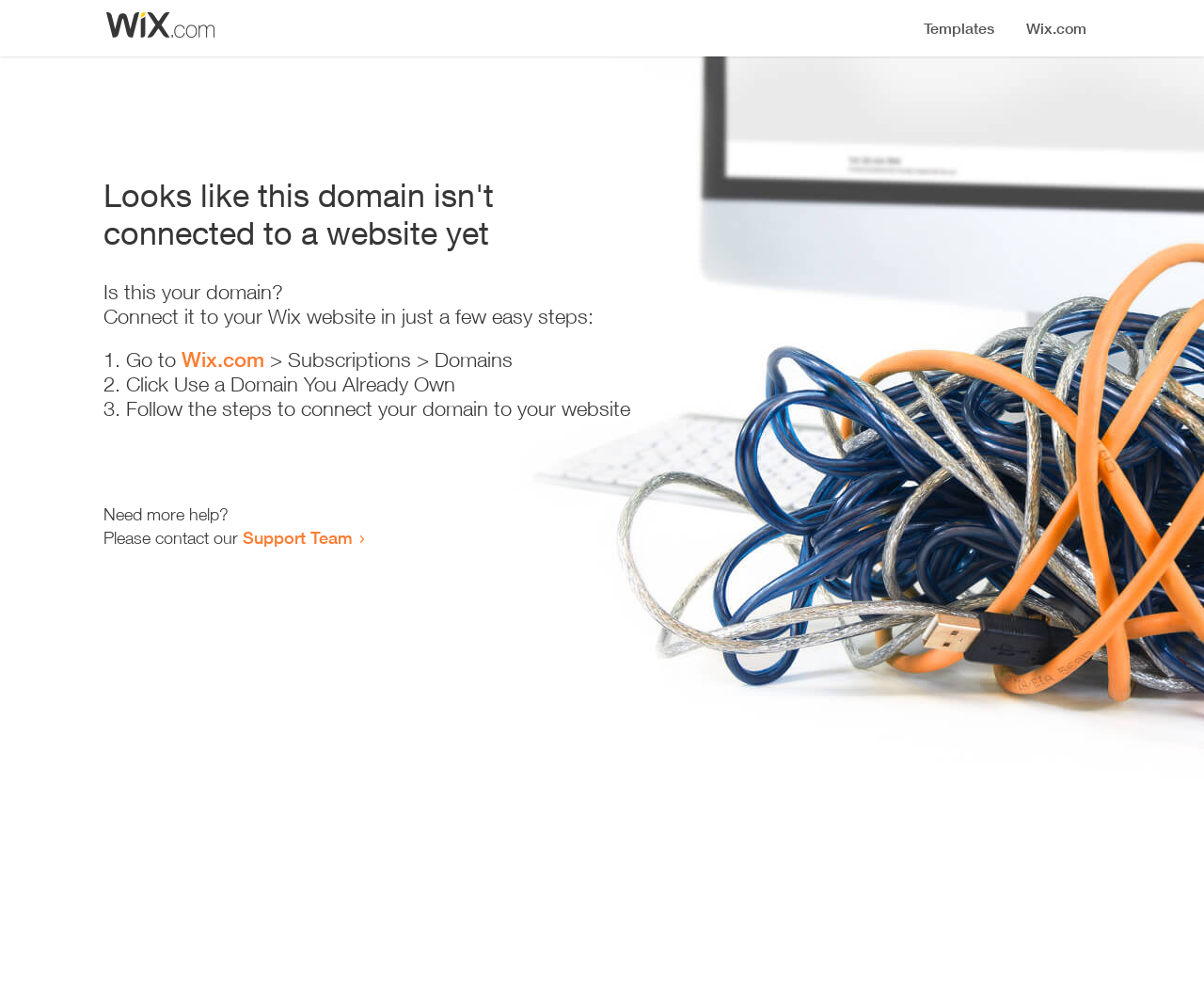How many steps are required to connect the domain?
Please provide a comprehensive answer based on the visual information in the image.

The webpage provides a list of steps to connect the domain, which includes '1. Go to Wix.com', '2. Click Use a Domain You Already Own', and '3. Follow the steps to connect your domain to your website'. Therefore, there are 3 steps required to connect the domain.